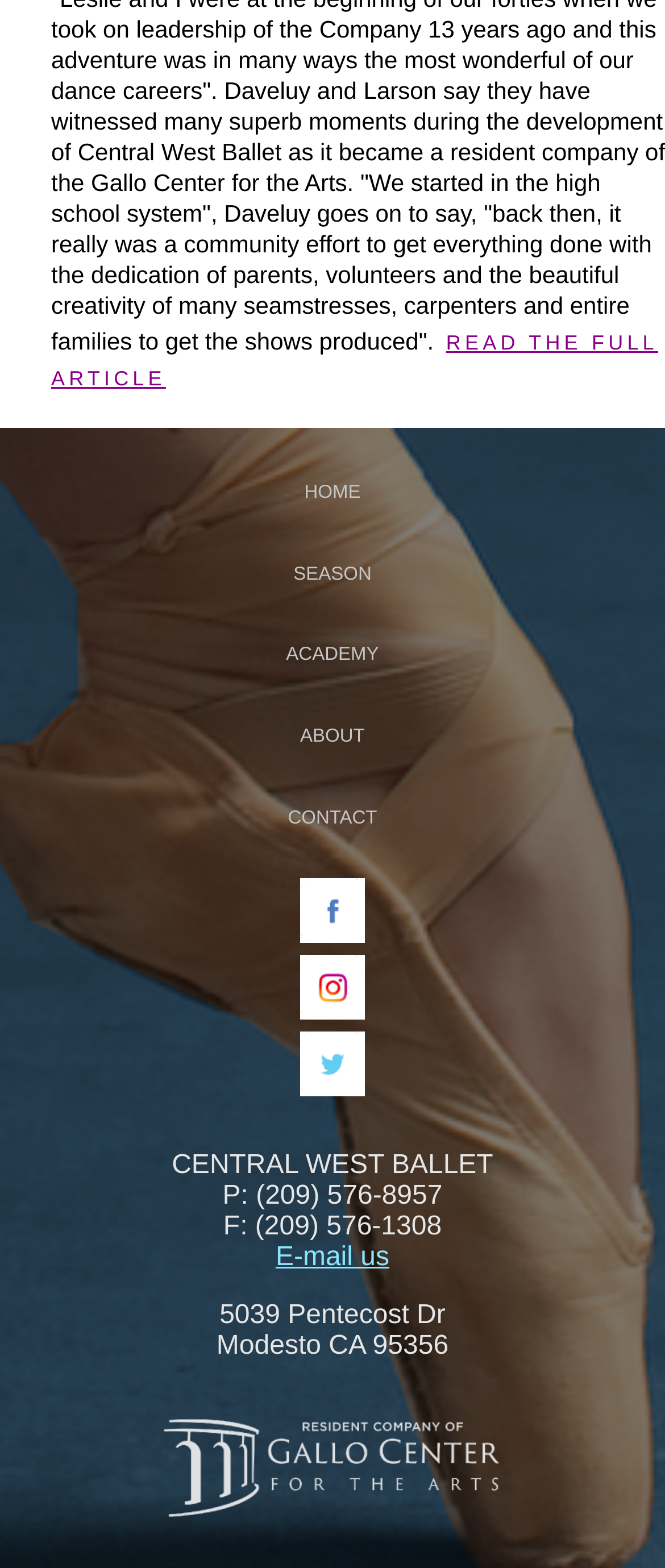What is the phone number for Central West Ballet?
Please look at the screenshot and answer in one word or a short phrase.

(209) 576-8957